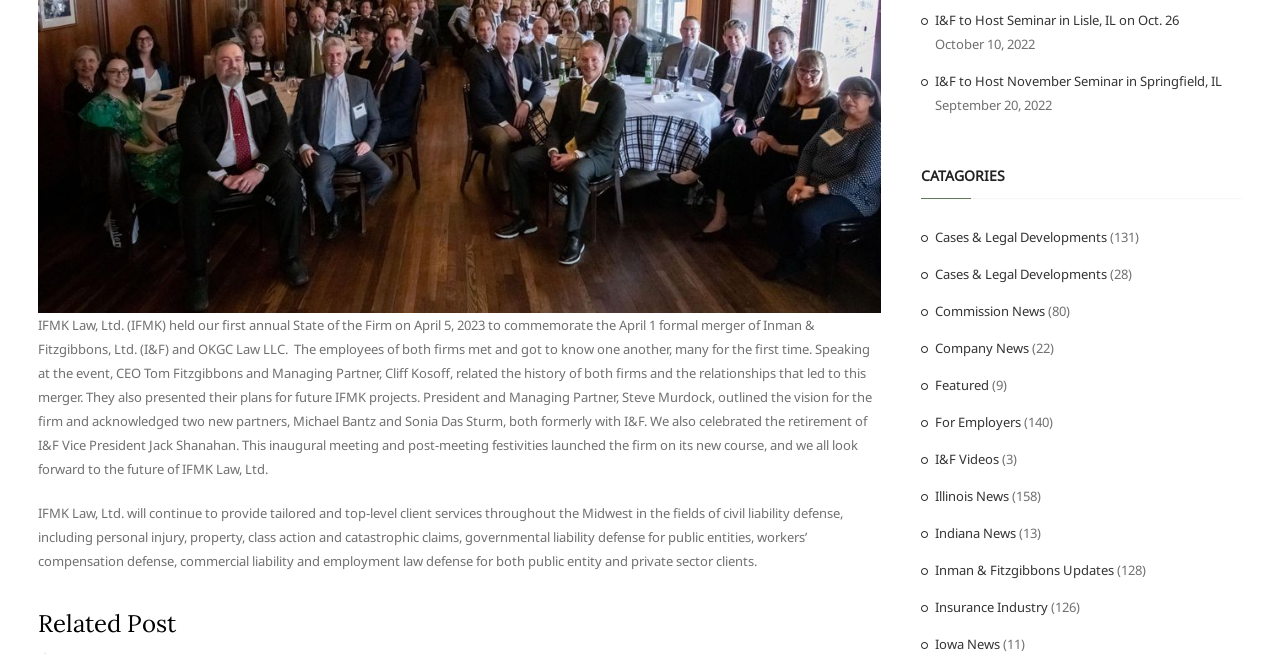Determine the bounding box for the described HTML element: "Featured". Ensure the coordinates are four float numbers between 0 and 1 in the format [left, top, right, bottom].

[0.73, 0.575, 0.772, 0.602]